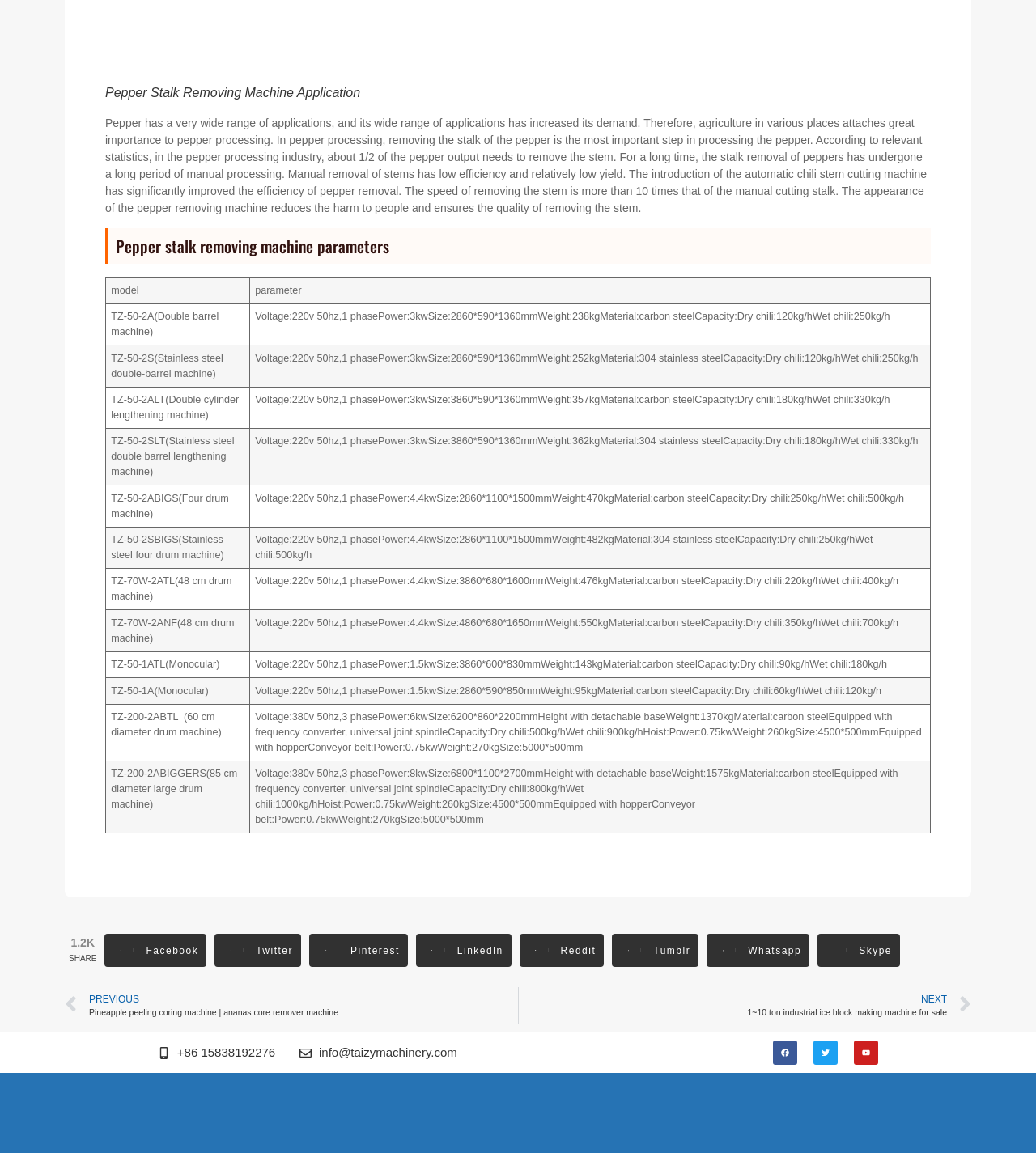Please analyze the image and provide a thorough answer to the question:
How many types of pepper stalk removing machines are listed?

The webpage lists 12 different types of pepper stalk removing machines, each with its own specifications and parameters, including voltage, power, size, weight, material, and capacity.